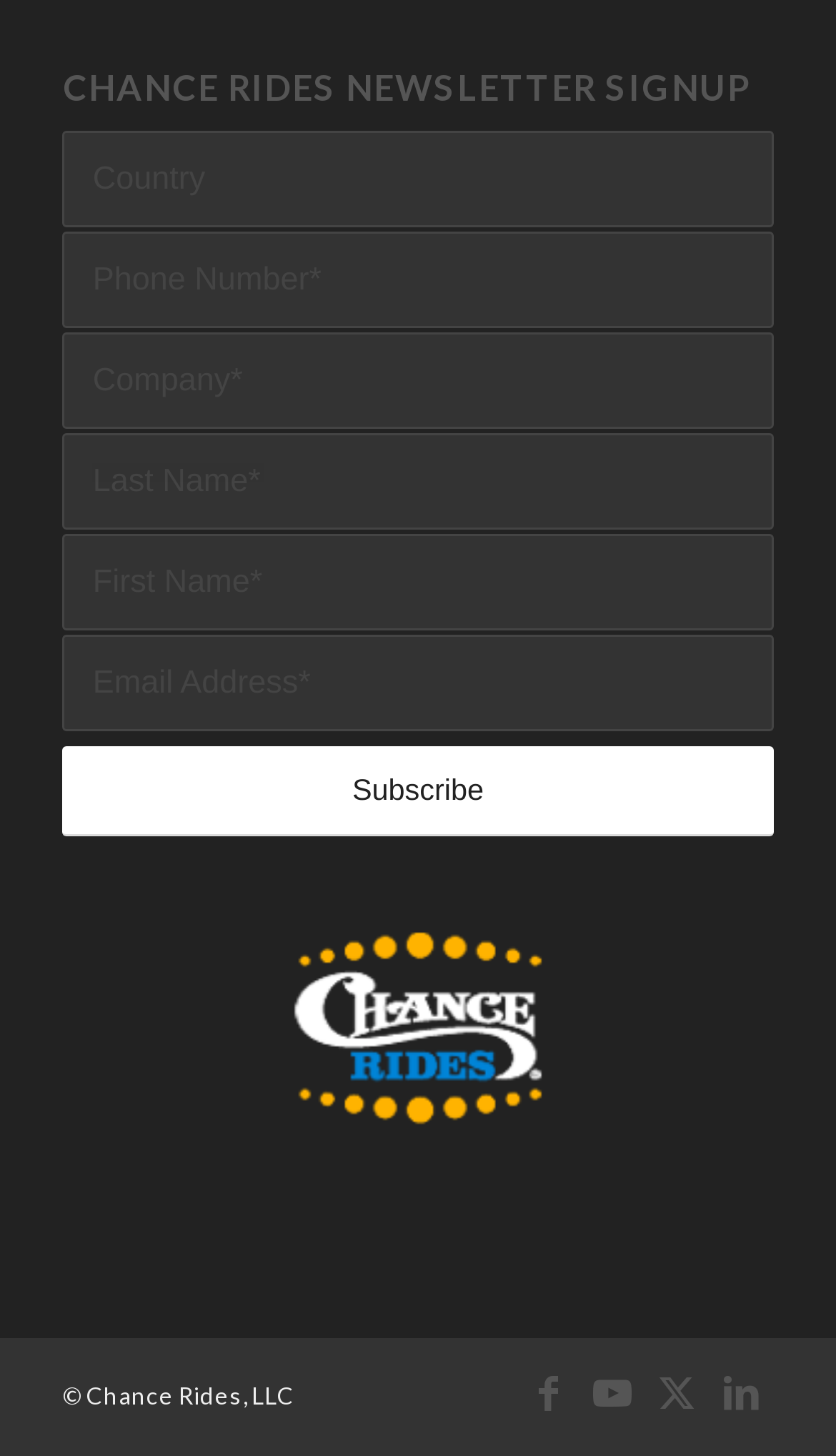Locate the bounding box coordinates of the clickable region necessary to complete the following instruction: "Enter country". Provide the coordinates in the format of four float numbers between 0 and 1, i.e., [left, top, right, bottom].

[0.075, 0.089, 0.925, 0.155]